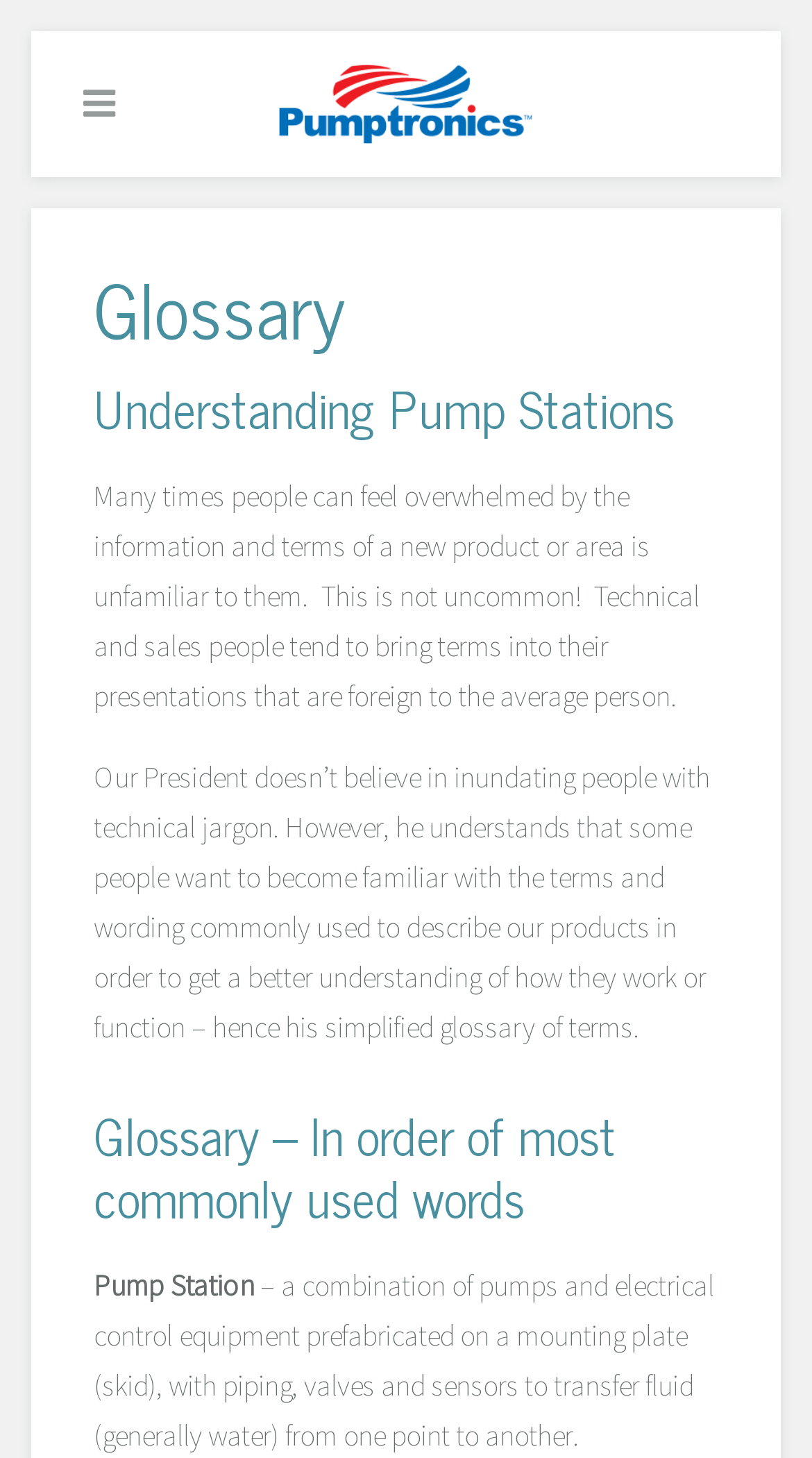What is a pump station?
Answer with a single word or phrase by referring to the visual content.

A combination of pumps and equipment